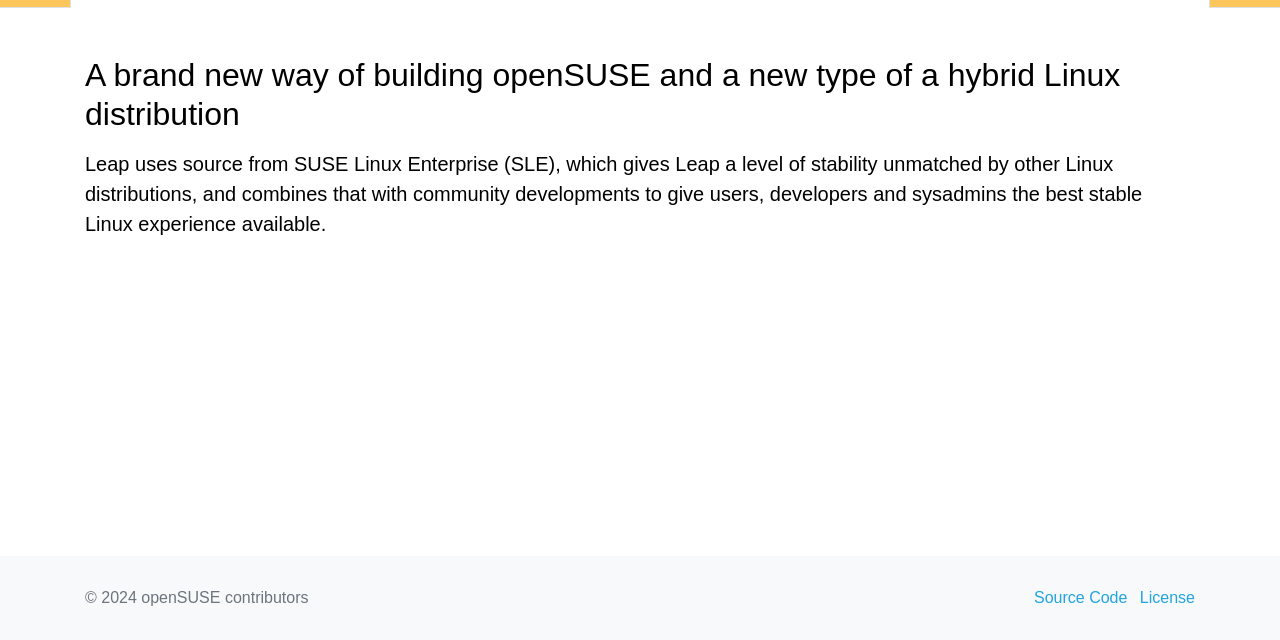Provide the bounding box coordinates of the HTML element described by the text: "Source Code". The coordinates should be in the format [left, top, right, bottom] with values between 0 and 1.

[0.808, 0.916, 0.881, 0.953]